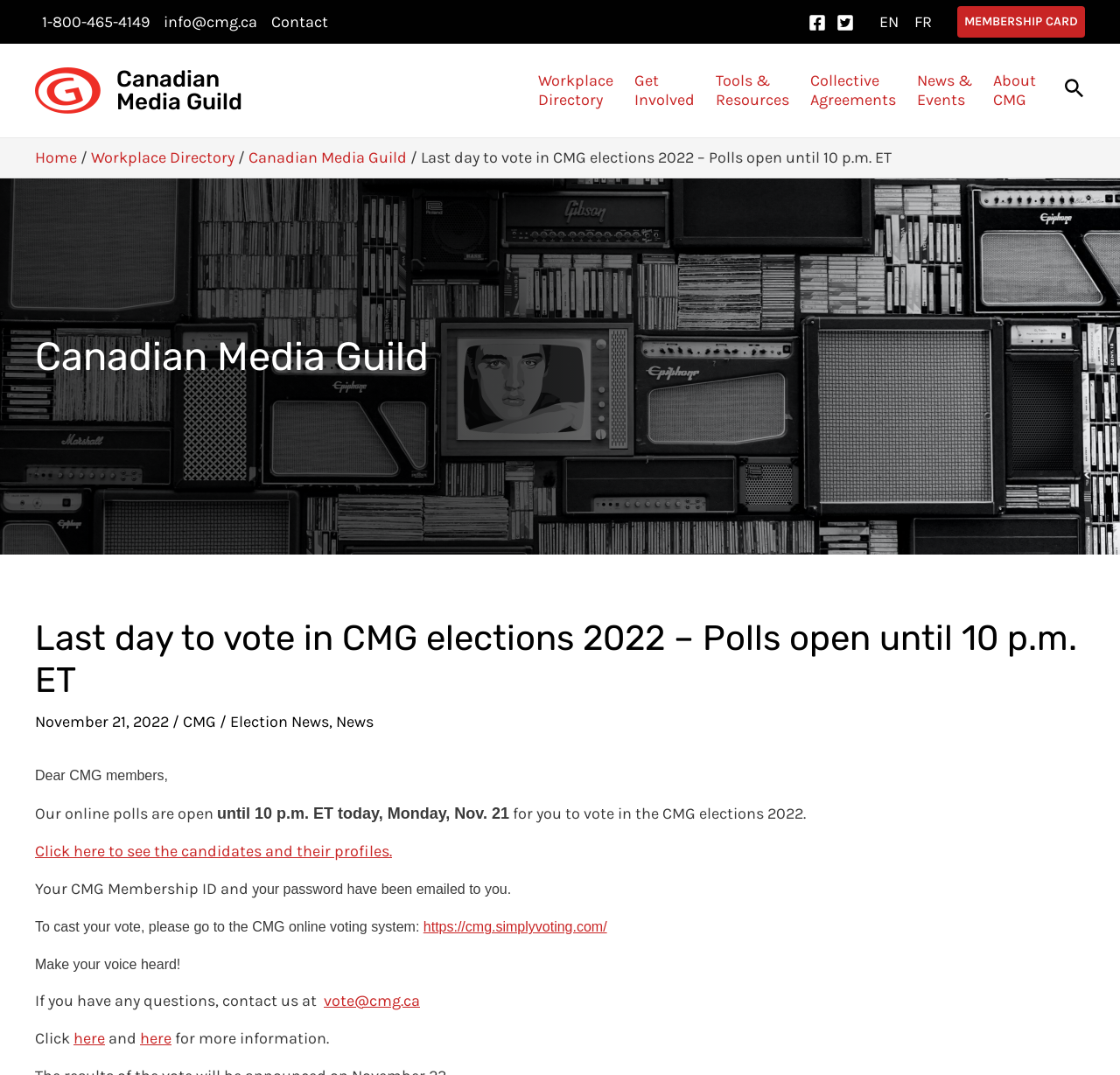Please locate the bounding box coordinates of the element that should be clicked to achieve the given instruction: "Visit the CMG online voting system".

[0.378, 0.855, 0.542, 0.869]